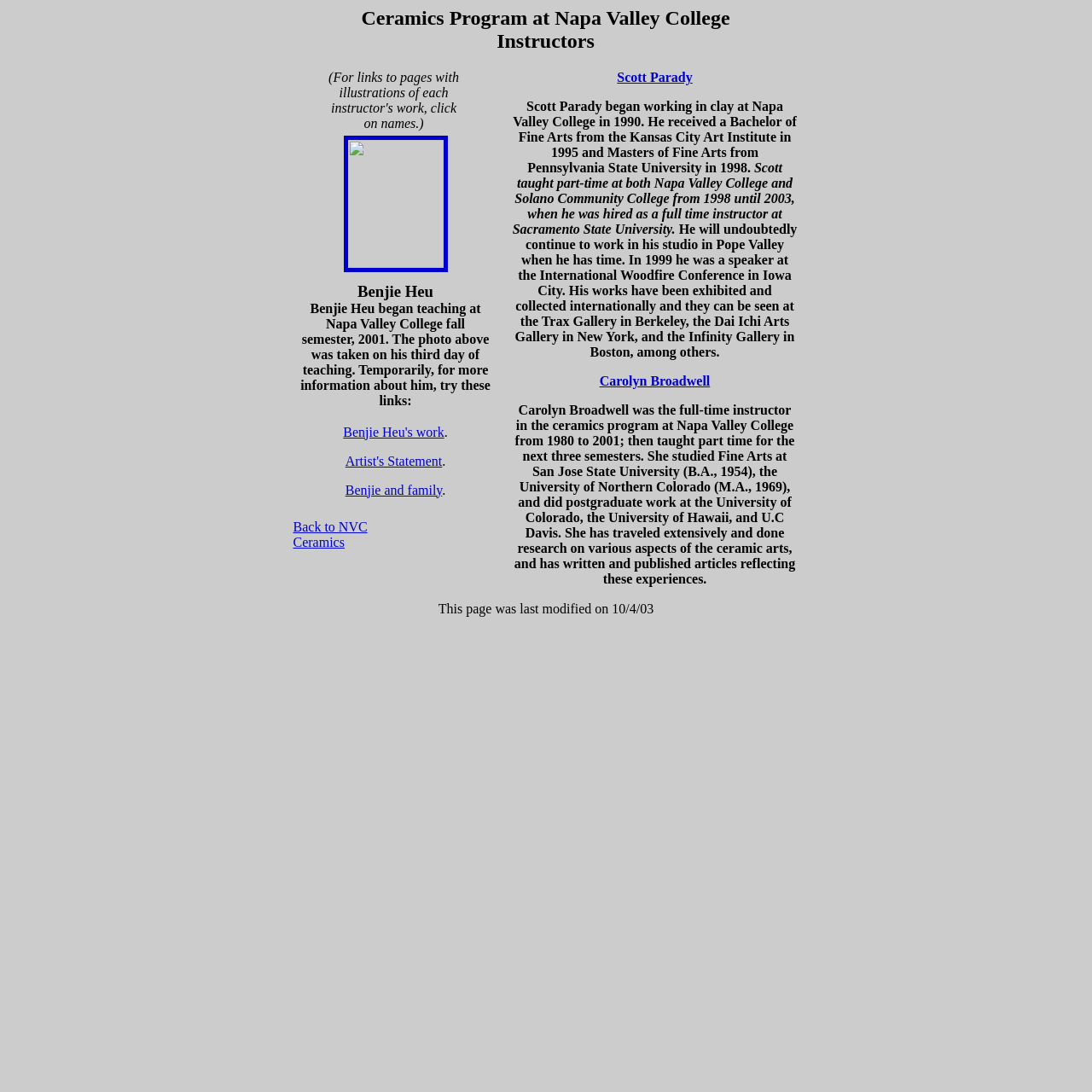What is the name of the instructor who began working in clay at Napa Valley College in 1990?
Refer to the image and offer an in-depth and detailed answer to the question.

The answer can be found in the second table row, where it is written 'Scott Parady began working in clay at Napa Valley College in 1990.'